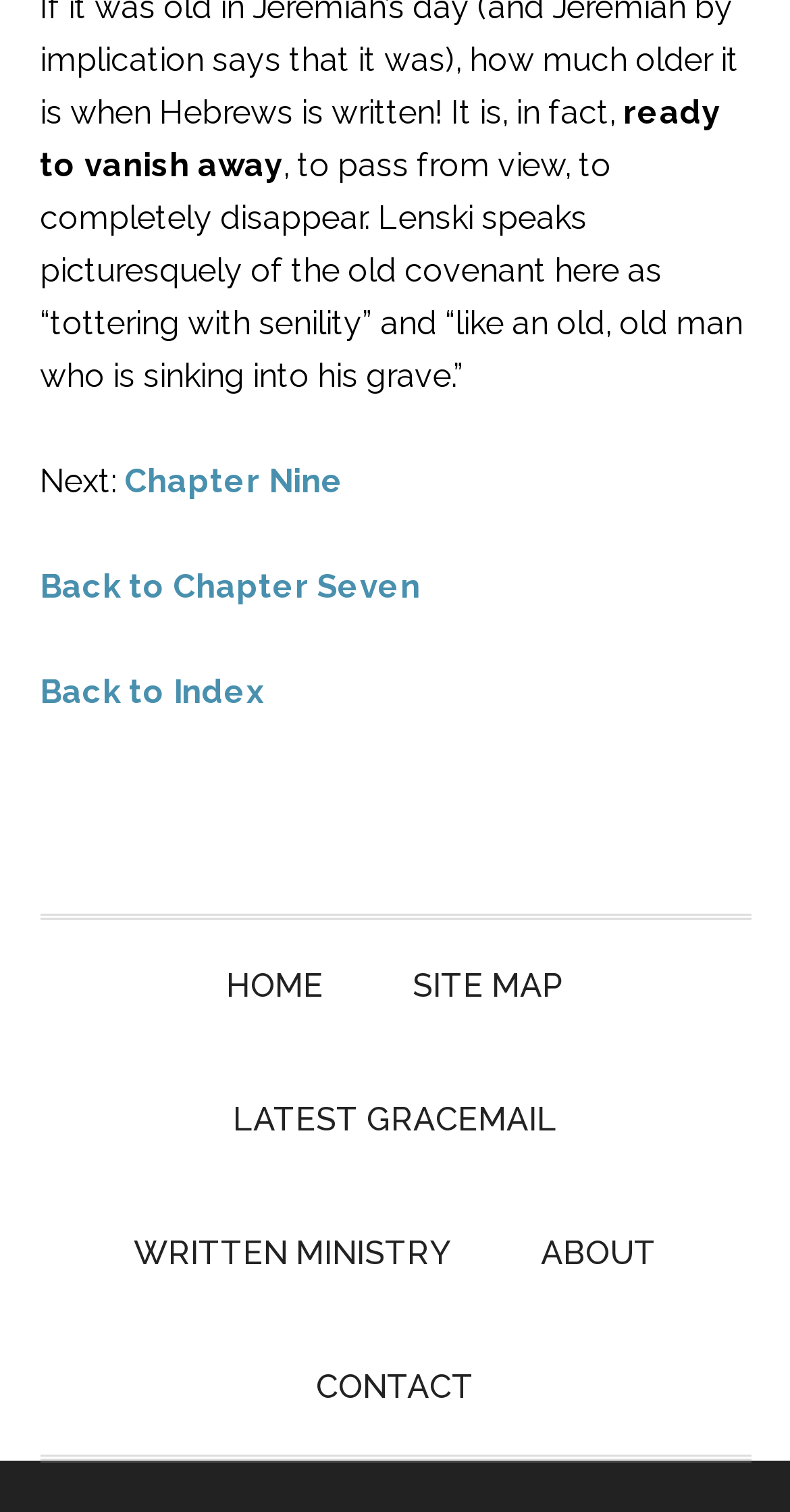Identify the bounding box coordinates of the clickable region to carry out the given instruction: "go to home page".

[0.235, 0.608, 0.46, 0.697]